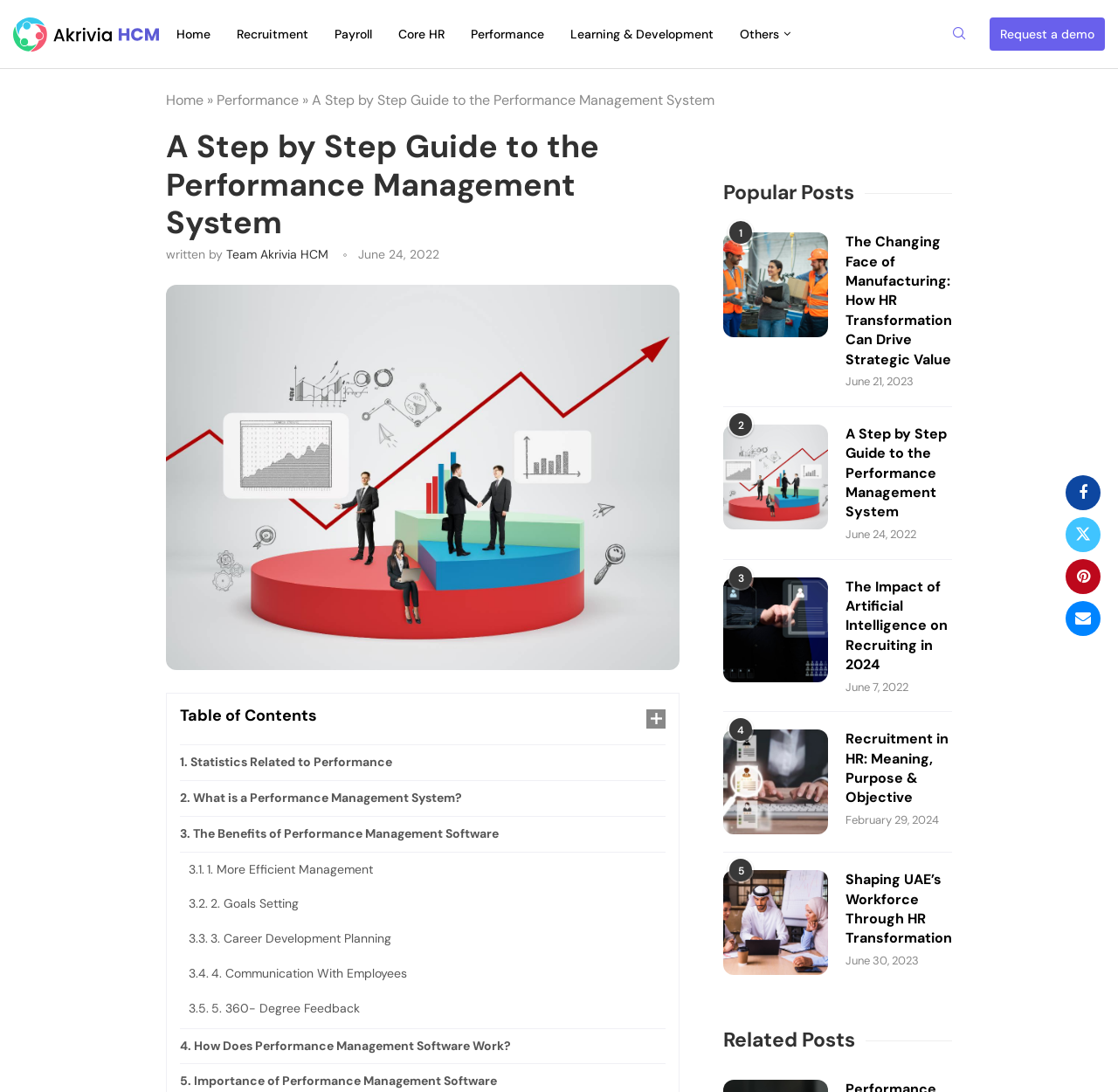Identify the bounding box coordinates of the area you need to click to perform the following instruction: "Read the 'Performance' article".

[0.421, 0.008, 0.487, 0.054]